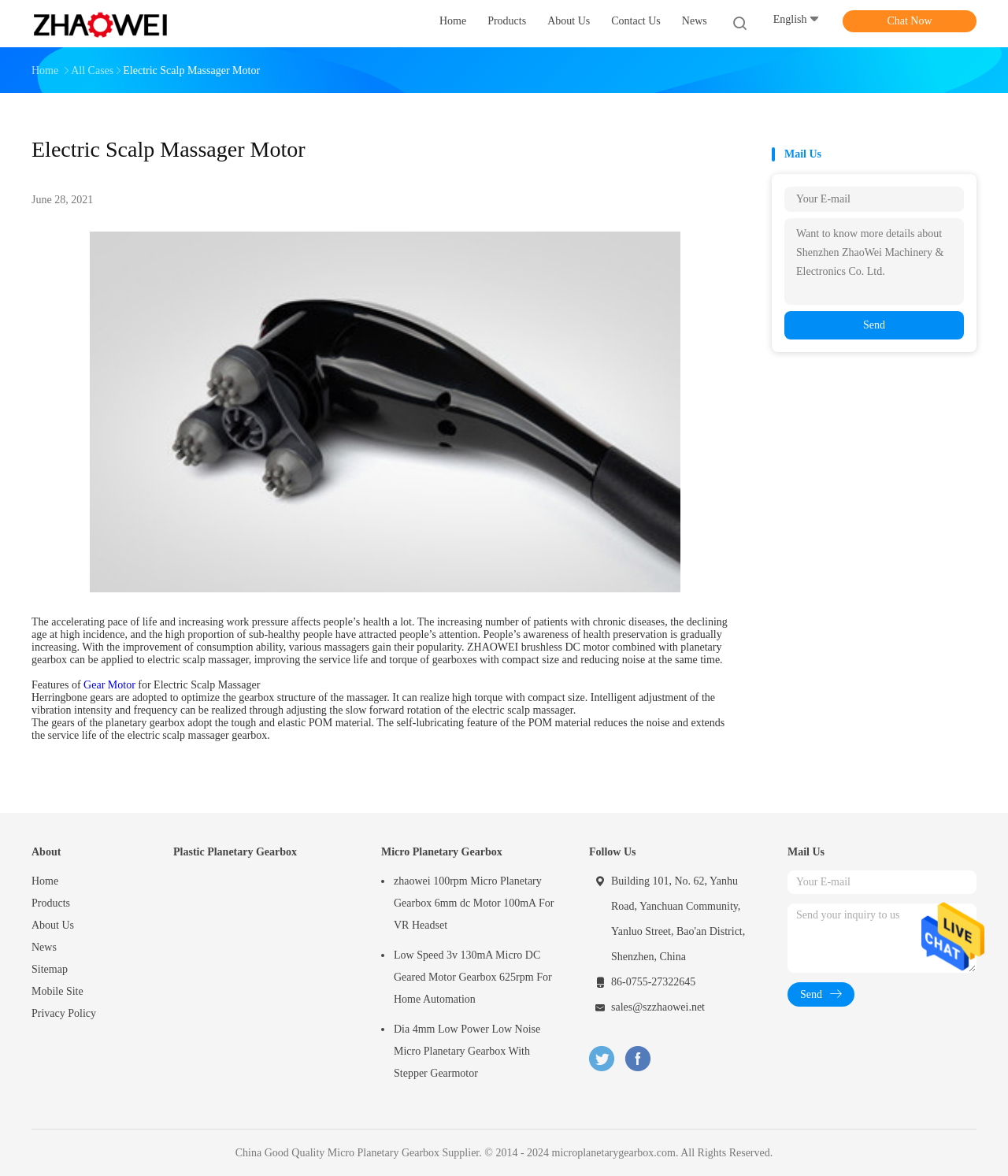How can I contact the company?
Based on the image, give a concise answer in the form of a single word or short phrase.

Send Message or Mail Us